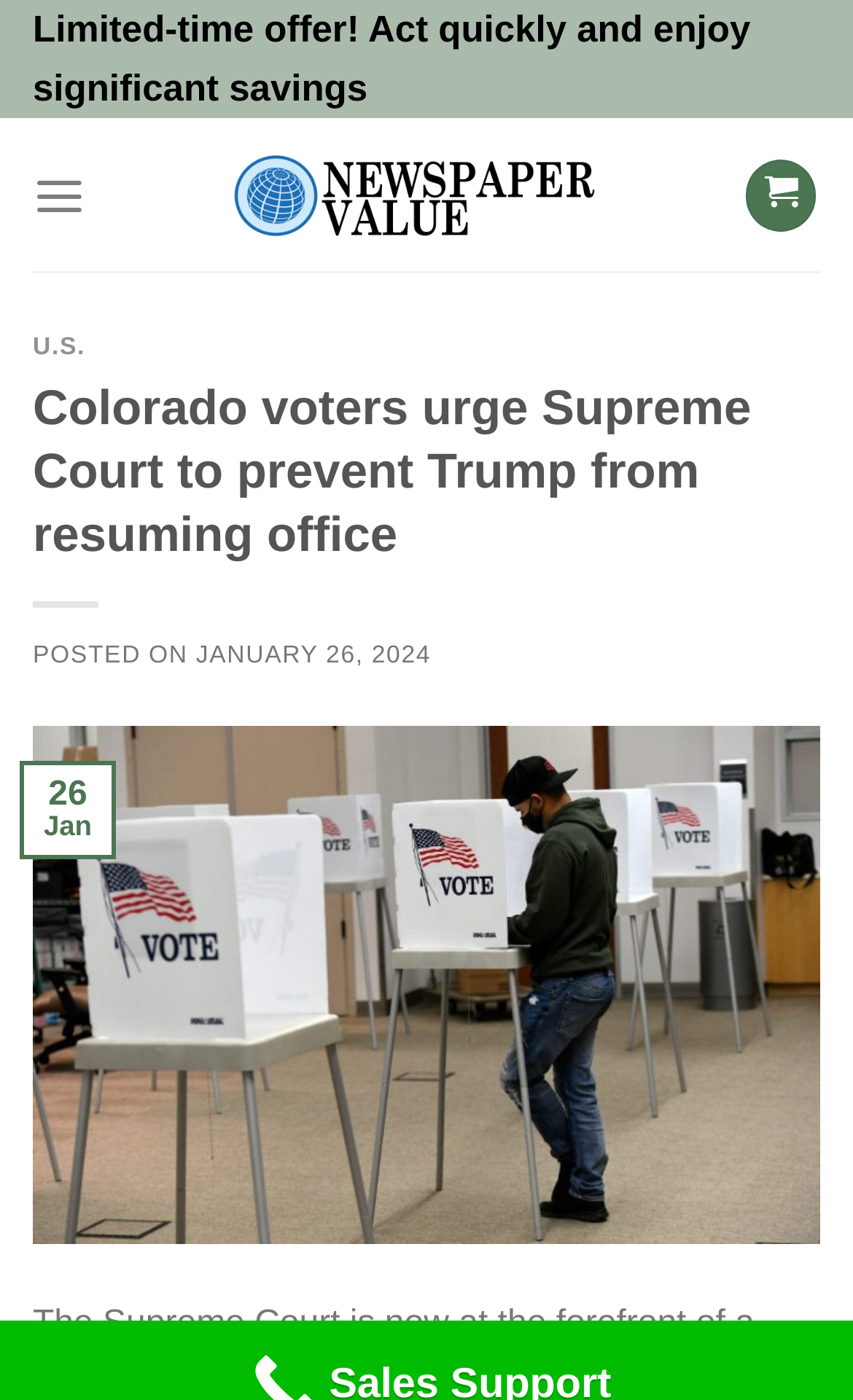What is the main topic of the news article?
Please look at the screenshot and answer using one word or phrase.

Colorado voters urge Supreme Court